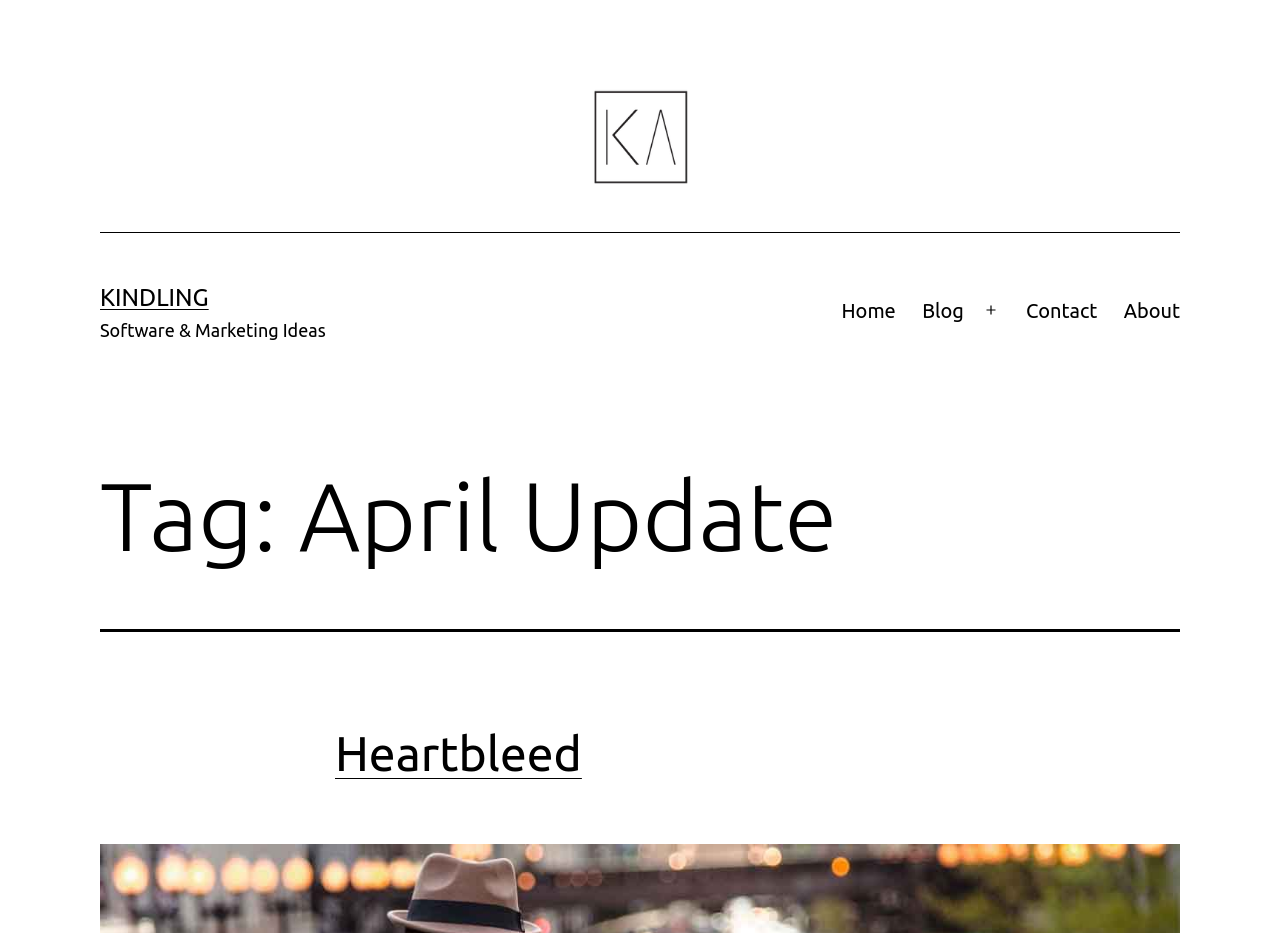Identify and provide the text of the main header on the webpage.

Tag: April Update